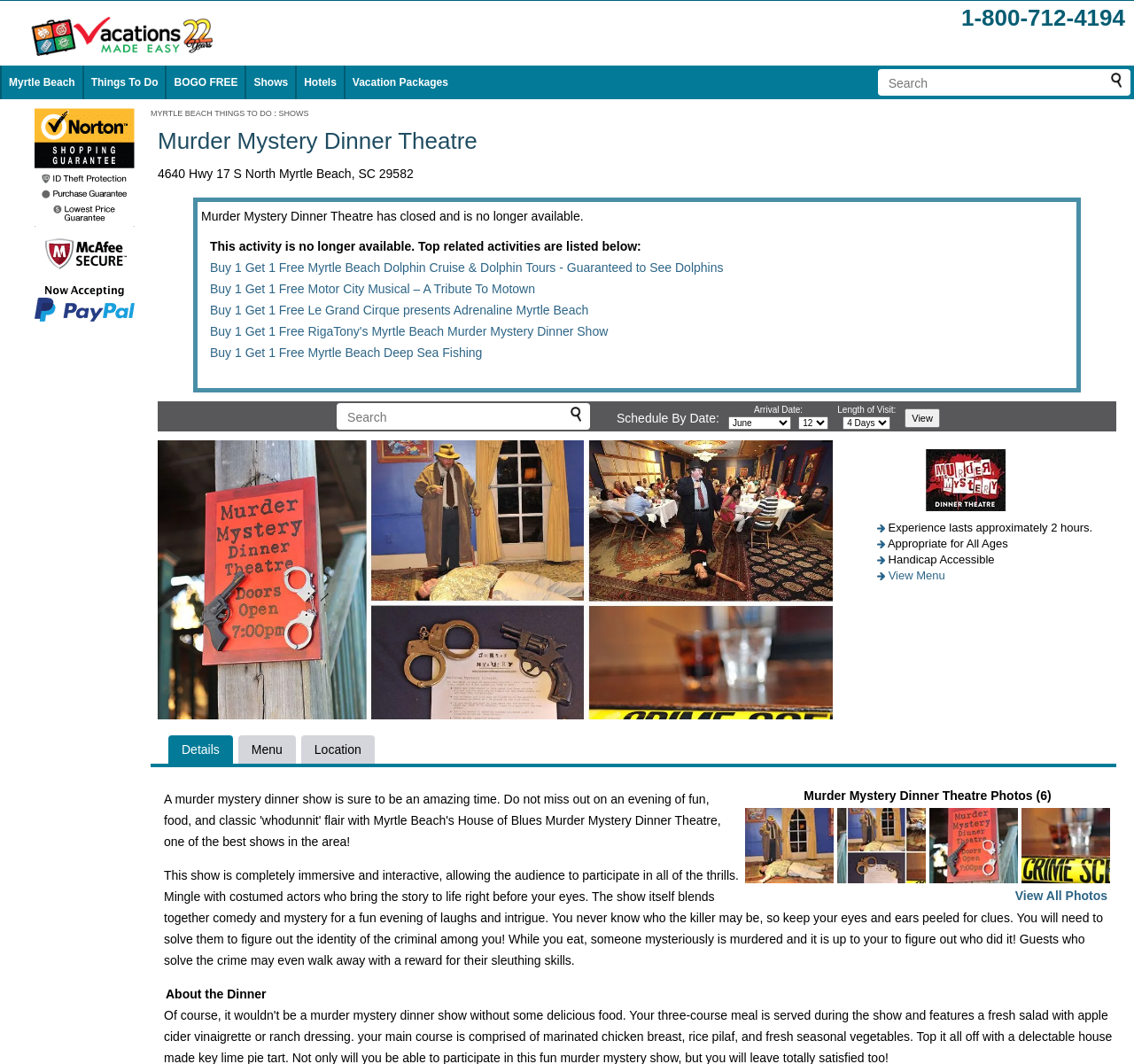What is the address of the dinner theatre?
Please provide an in-depth and detailed response to the question.

The address of the dinner theatre can be found in the static text element with the text '4640 Hwy 17 S North Myrtle Beach, SC 29582' which is located below the heading element.